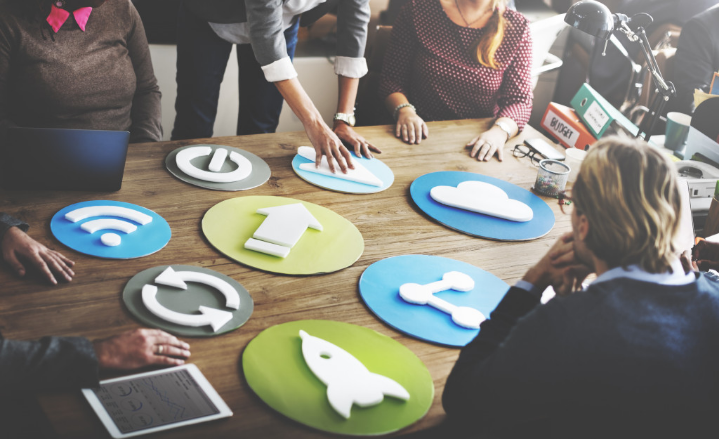What is the shape of the icons on the table?
Please respond to the question thoroughly and include all relevant details.

The table is covered with colorful, circular icons representing various digital concepts, including symbols of connectivity, growth, and technology.